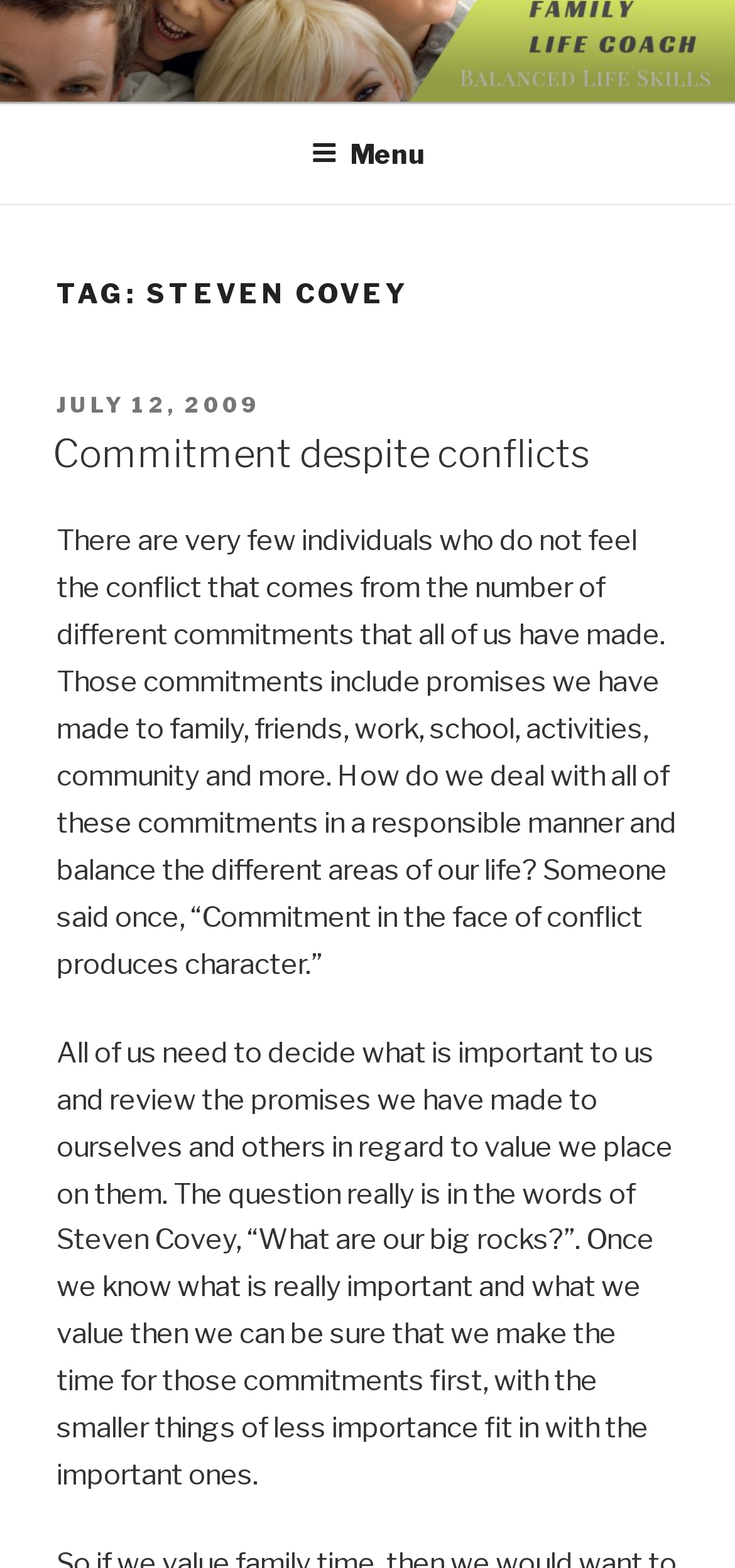Offer a comprehensive description of the webpage’s content and structure.

The webpage is about Steven Covey, with a focus on commitment and balancing different areas of life. At the top left, there is a "Skip to content" link. Below it, a navigation menu labeled "Top Menu" spans the entire width of the page, containing a "Menu" button on the right side. 

The main content area is headed by a title "TAG: STEVEN COVEY" in the top center of the page. Below the title, there is a header section with a "POSTED ON" label, followed by a link to the date "JULY 12, 2009". 

The main article is titled "Commitment despite conflicts" and is positioned below the header section. The article discusses the importance of prioritizing commitments and balancing different areas of life. It quotes Steven Covey, asking "What are our big rocks?" to emphasize the need to identify what is truly important. The article continues to explore how to make time for important commitments while fitting in less important tasks.